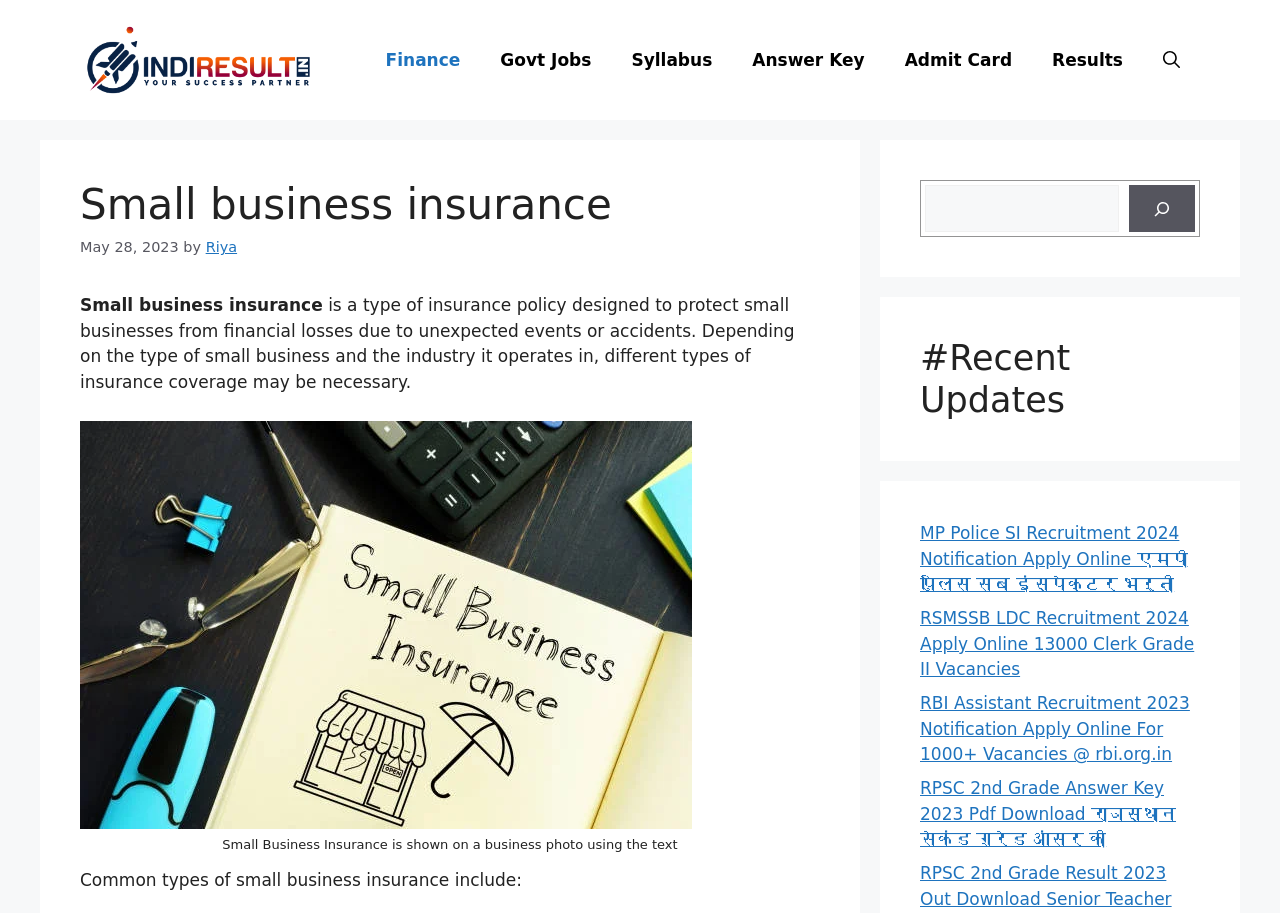How many links are in the navigation menu?
Could you give a comprehensive explanation in response to this question?

The navigation menu contains links to 'Finance', 'Govt Jobs', 'Syllabus', 'Answer Key', 'Admit Card', 'Results', and 'Open Search Bar'. There are 7 links in total, plus the 'IndiResult.in' link, making a total of 8 links in the navigation menu.